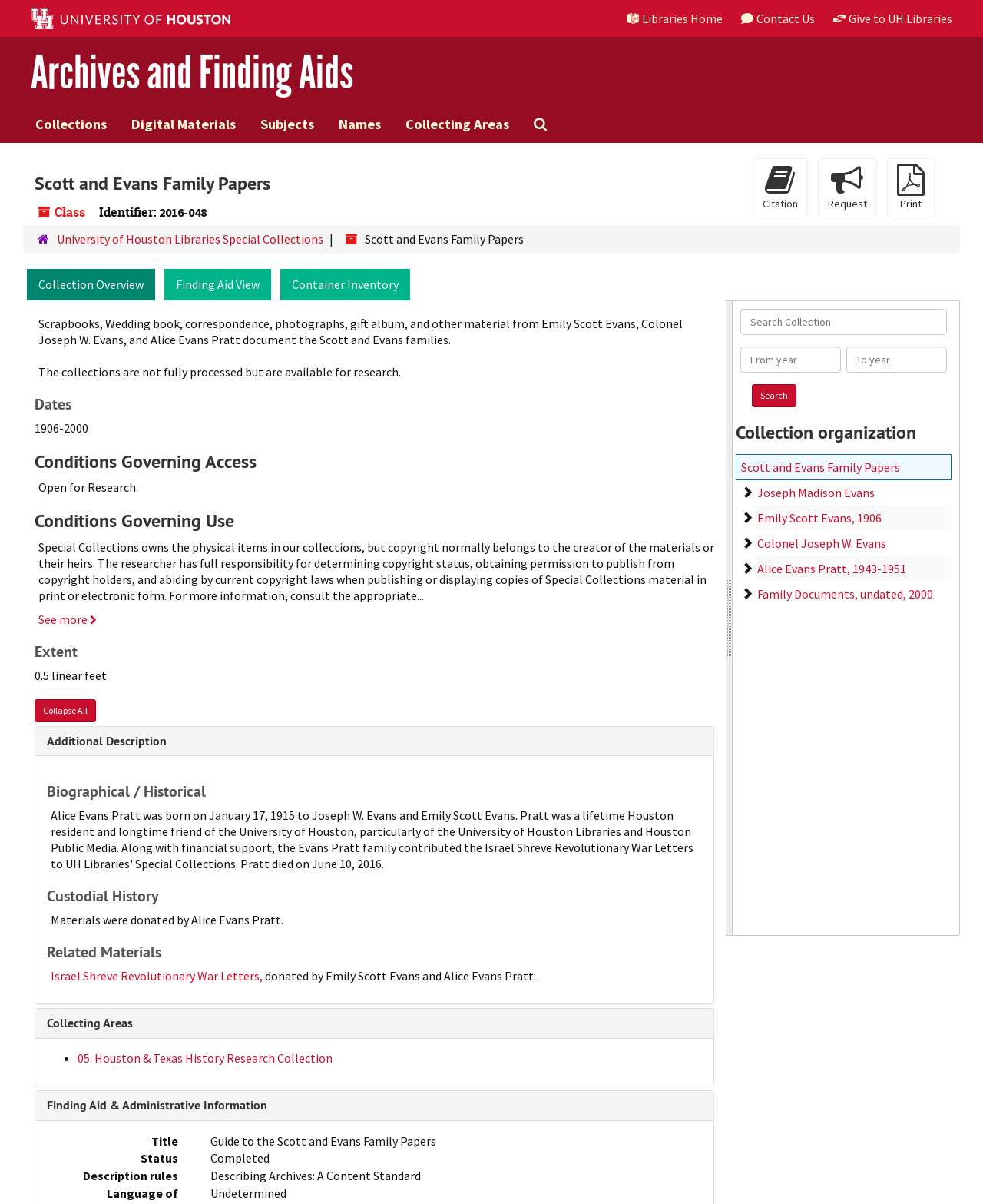Identify the coordinates of the bounding box for the element that must be clicked to accomplish the instruction: "Search the archives".

[0.53, 0.088, 0.569, 0.119]